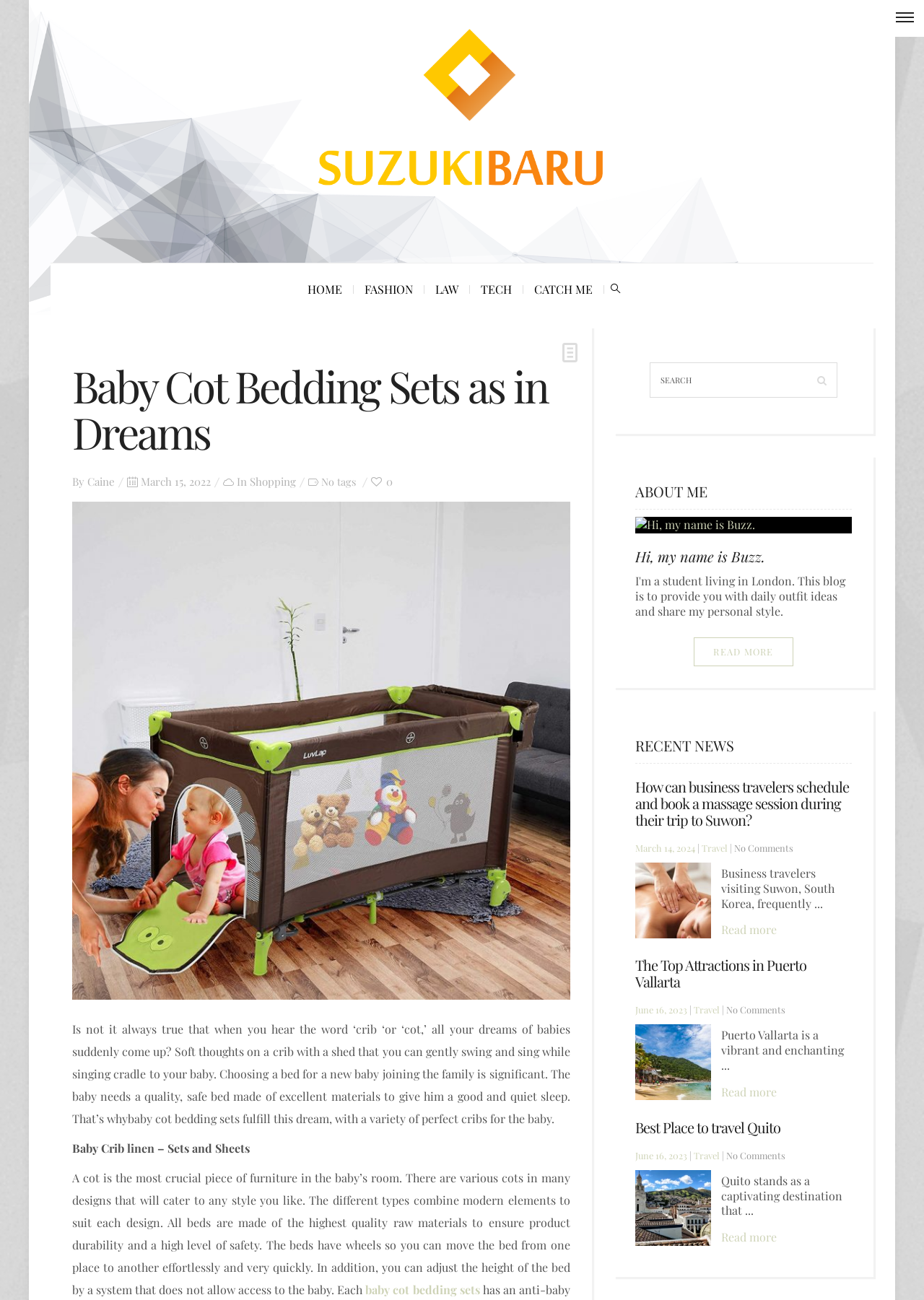What is the main topic of this webpage?
Using the image, answer in one word or phrase.

Baby Cot Bedding Sets